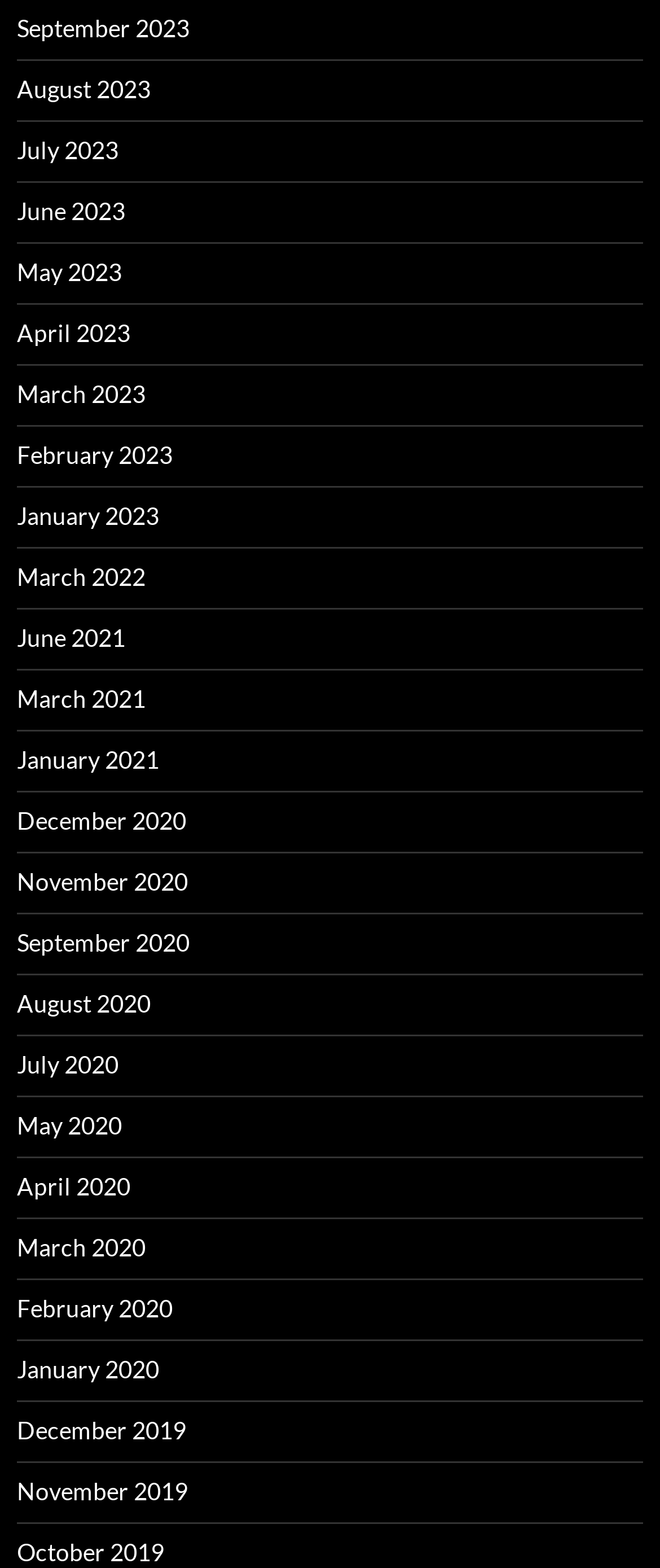Show the bounding box coordinates of the element that should be clicked to complete the task: "go to August 2020".

[0.026, 0.631, 0.228, 0.649]